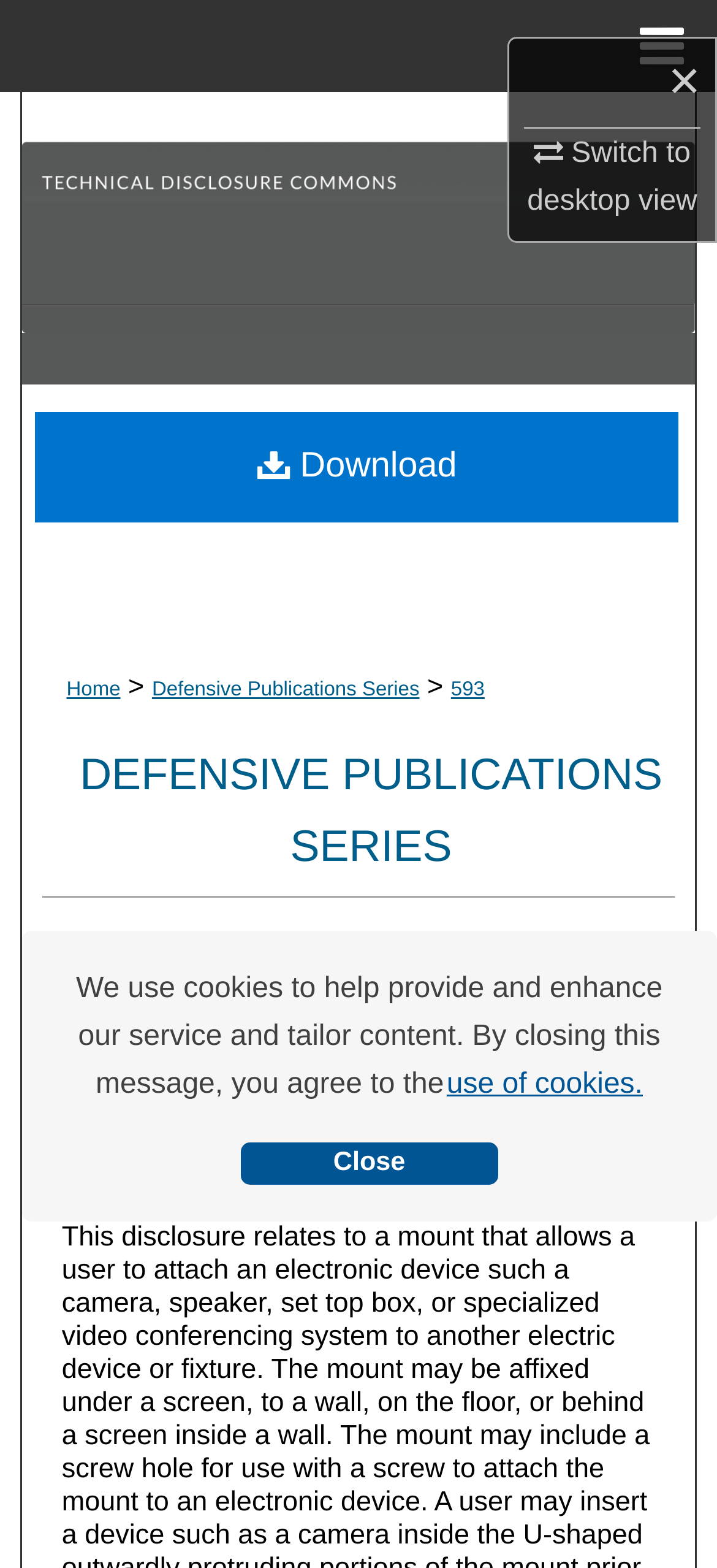Please specify the bounding box coordinates of the area that should be clicked to accomplish the following instruction: "Go to Home". The coordinates should consist of four float numbers between 0 and 1, i.e., [left, top, right, bottom].

[0.0, 0.0, 1.0, 0.059]